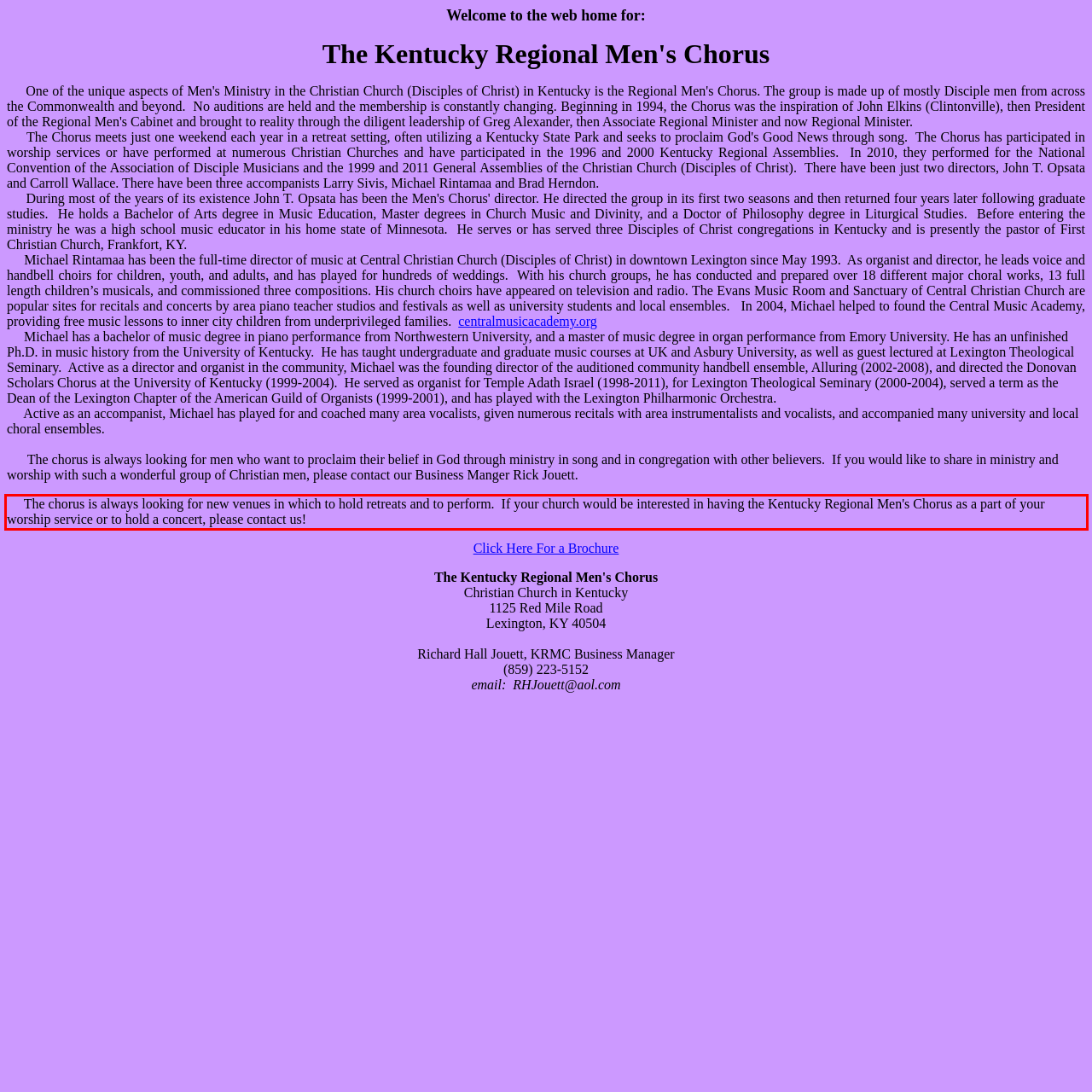Within the screenshot of a webpage, identify the red bounding box and perform OCR to capture the text content it contains.

The chorus is always looking for new venues in which to hold retreats and to perform. If your church would be interested in having the Kentucky Regional Men's Chorus as a part of your worship service or to hold a concert, please contact us!